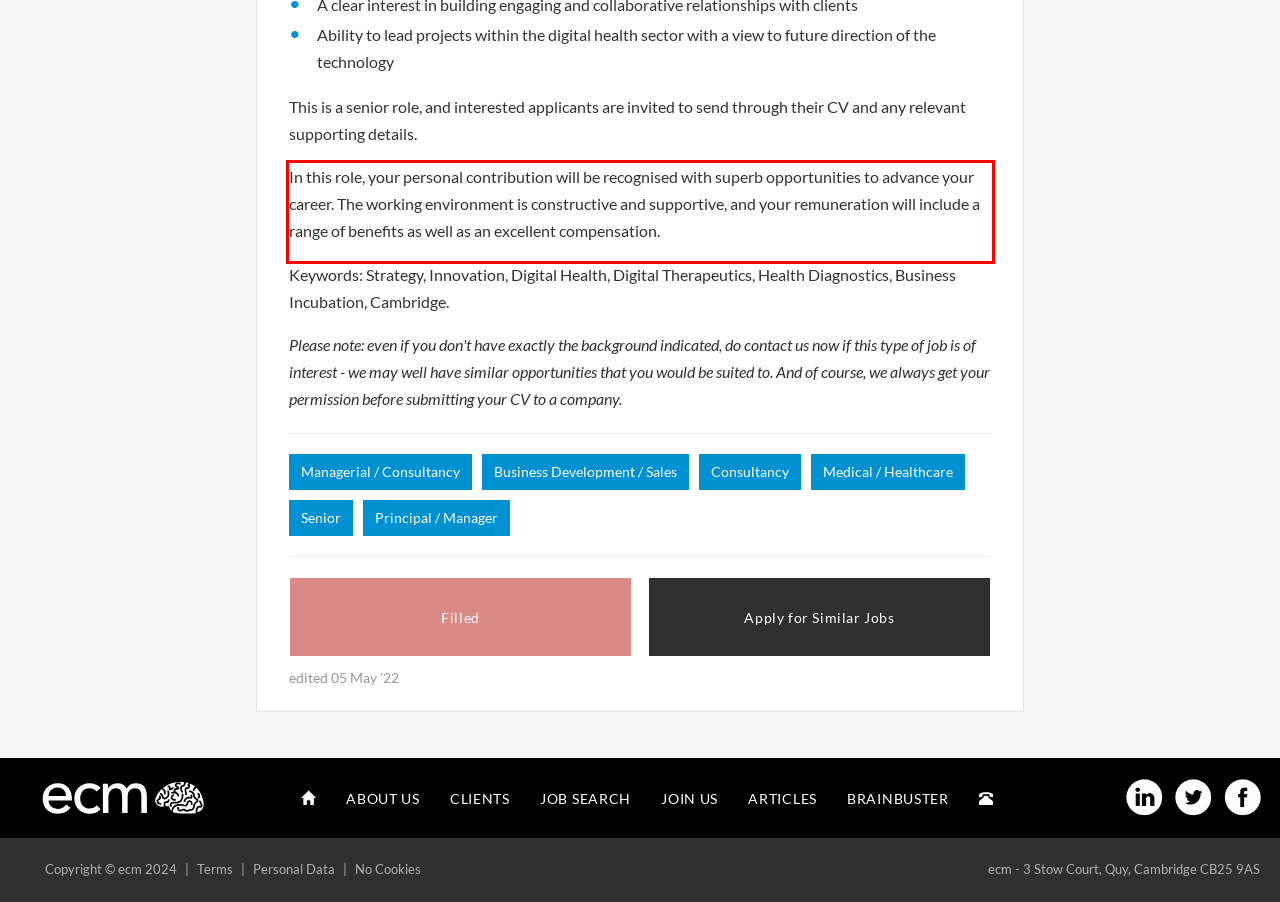Identify the text inside the red bounding box in the provided webpage screenshot and transcribe it.

In this role, your personal contribution will be recognised with superb opportunities to advance your career. The working environment is constructive and supportive, and your remuneration will include a range of benefits as well as an excellent compensation.